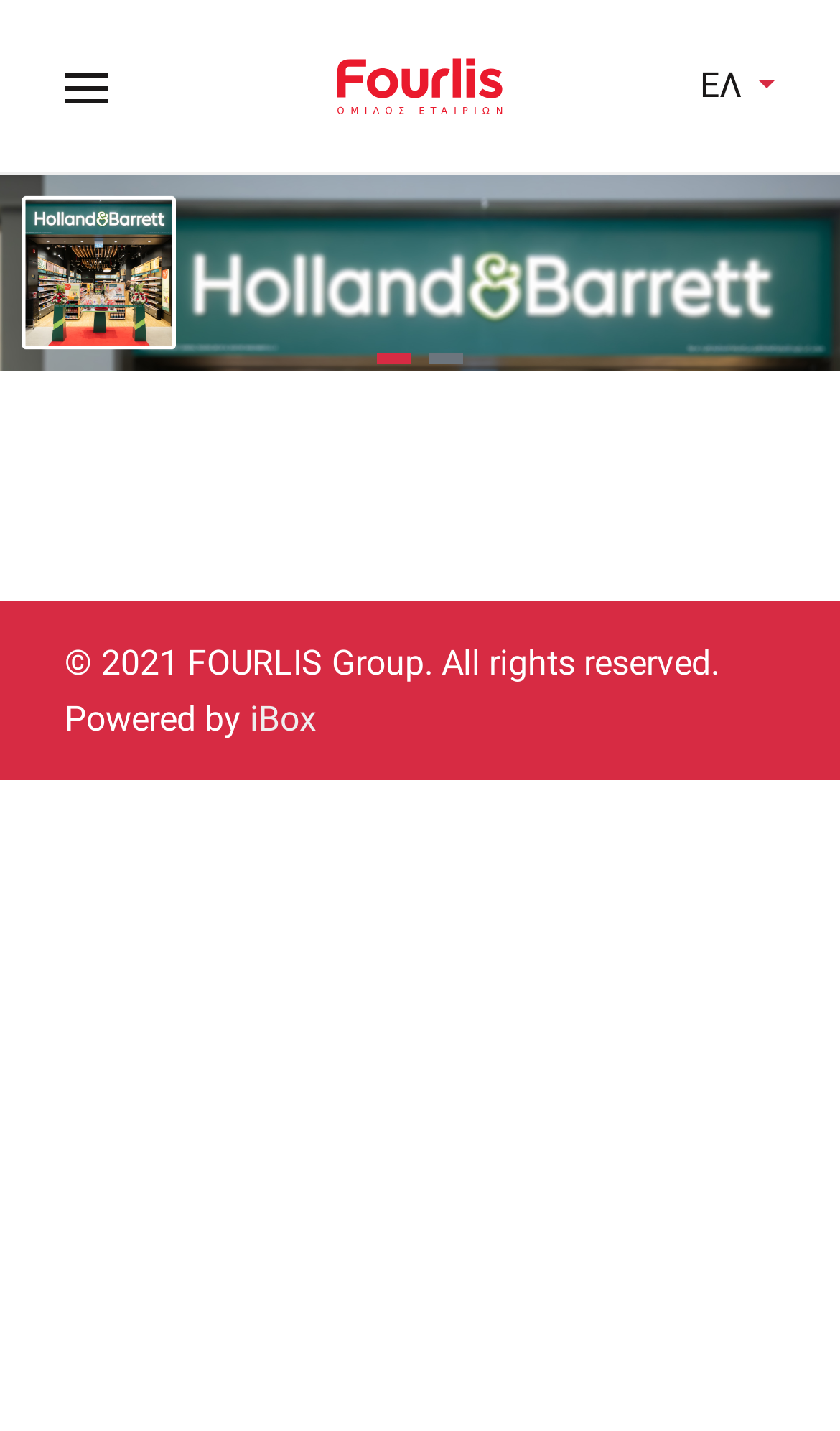What is the copyright information?
Refer to the image and offer an in-depth and detailed answer to the question.

I found a StaticText element with the text '© 2021 FOURLIS Group. All rights reserved. Powered by', which suggests that it is the copyright information of the webpage. The text is located at the bottom of the webpage, as indicated by the bounding box coordinates [0.077, 0.449, 0.856, 0.516].